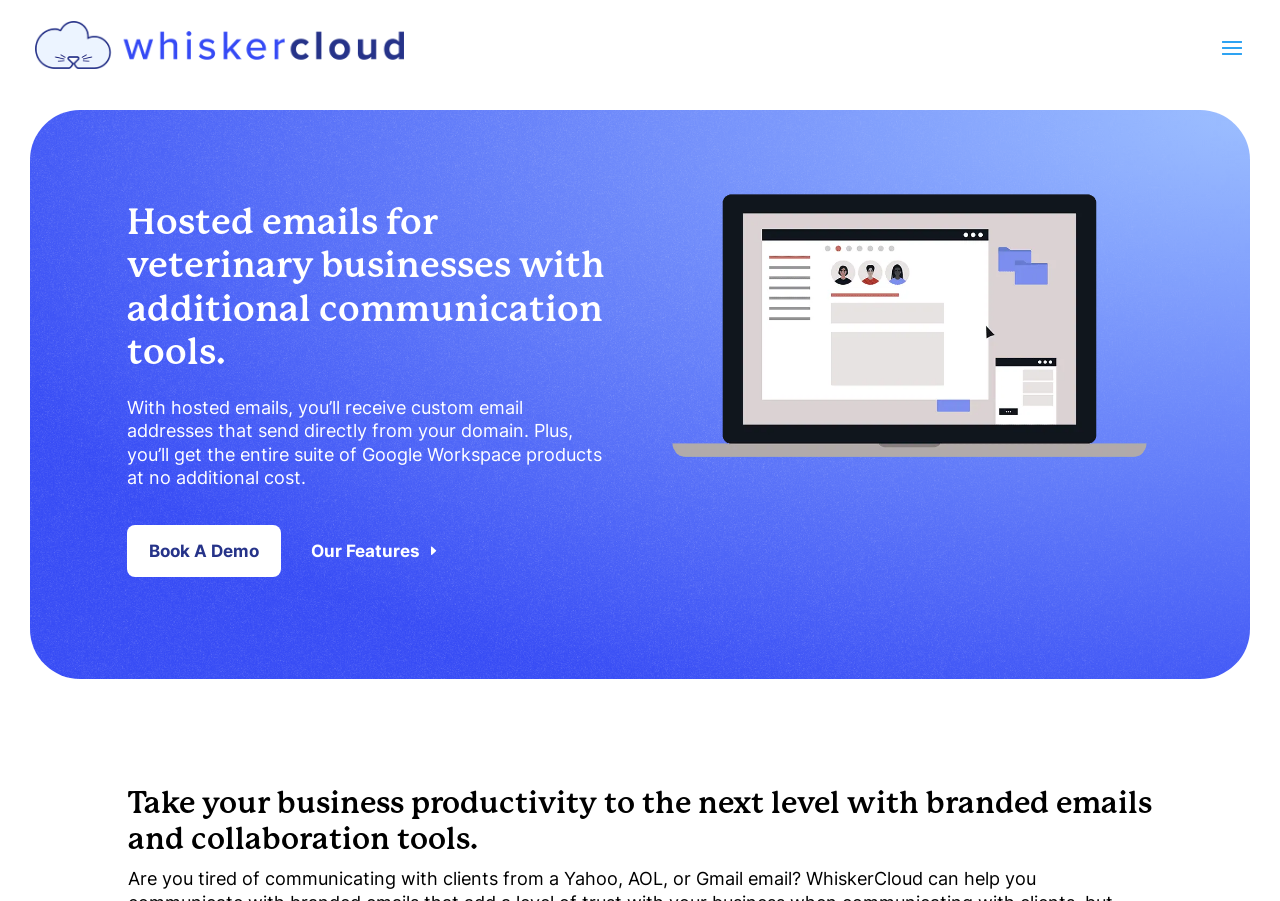Please find the bounding box for the UI component described as follows: "alt="WhiskerCloud"".

[0.027, 0.036, 0.214, 0.059]